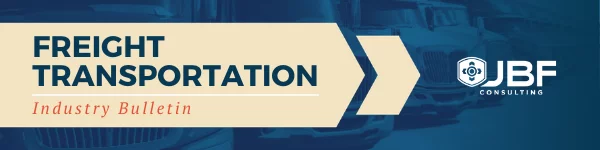Provide a brief response to the question below using a single word or phrase: 
Whose logo is displayed in the bottom right corner?

JBF Consulting